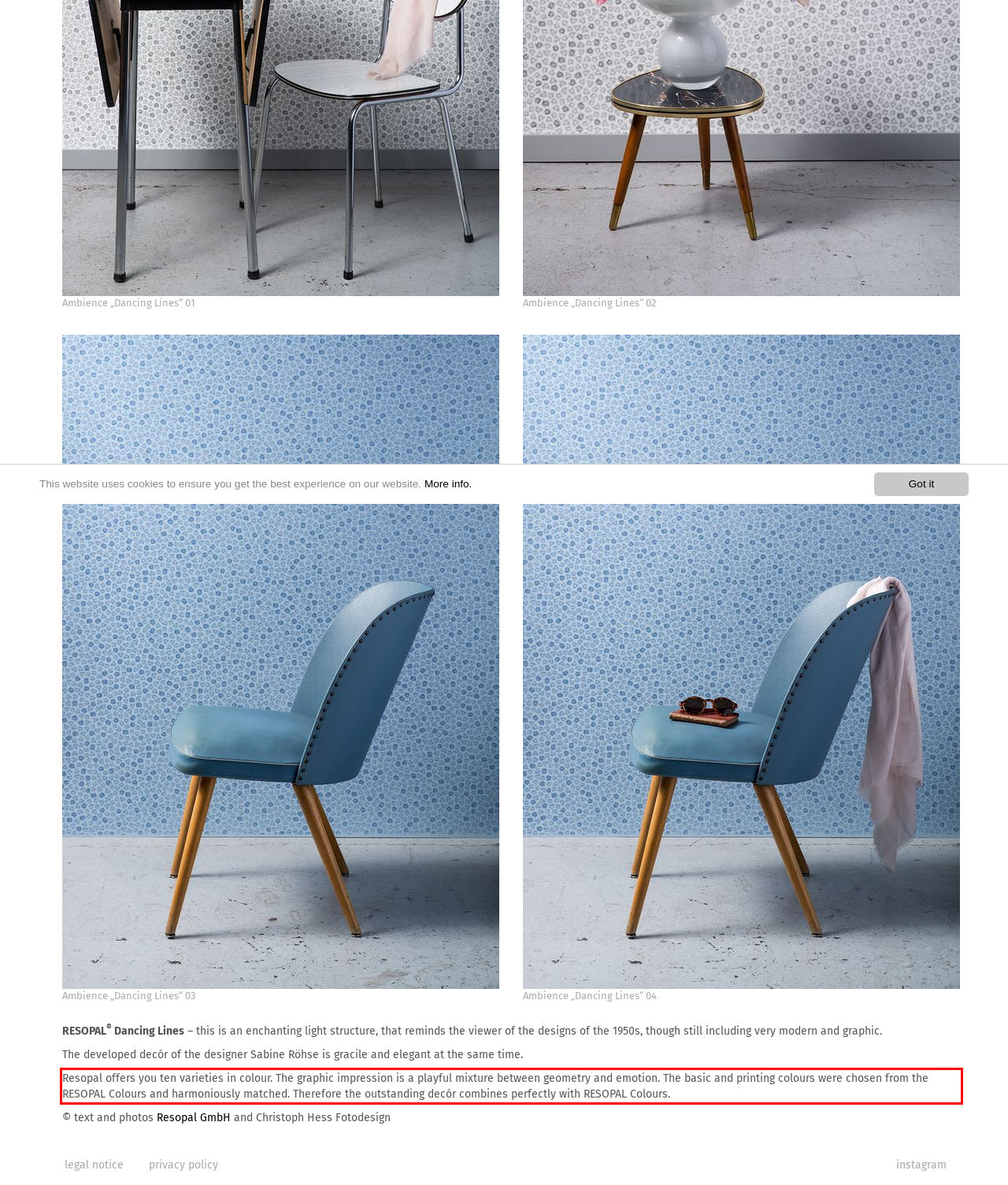Given a screenshot of a webpage, locate the red bounding box and extract the text it encloses.

Resopal offers you ten varieties in colour. The graphic impression is a playful mixture between geometry and emotion. The basic and printing colours were chosen from the RESOPAL Colours and harmoniously matched. Therefore the outstanding decór combines perfectly with RESOPAL Colours.